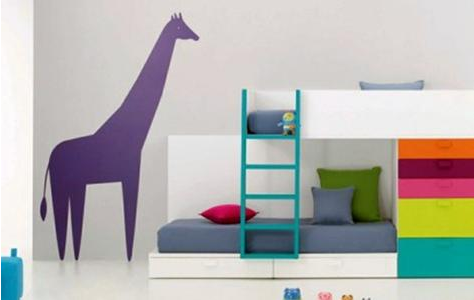Provide a comprehensive description of the image.

The image showcases a playful and modern bedroom design, featuring a vibrant aesthetic perfect for a child's space. Dominating one wall is a whimsical purple giraffe mural that adds a fun and imaginative touch. The room is equipped with a compact loft bed, accessed by a bright turquoise ladder, fostering an engaging environment for play and relaxation. Below the loft, a cozy sleeping area is adorned with colorful cushions, including bright pink and various shades of blue. 

Adjacent to the bed, a stylish storage unit with drawers in cheerful hues—pink, orange, yellow, and turquoise—provides ample storage for toys and books, ensuring the space remains tidy while encouraging creativity. Overall, this bedroom blends functionality with a lively theme, creating an inviting atmosphere that amplifies a child's sense of adventure and creativity.